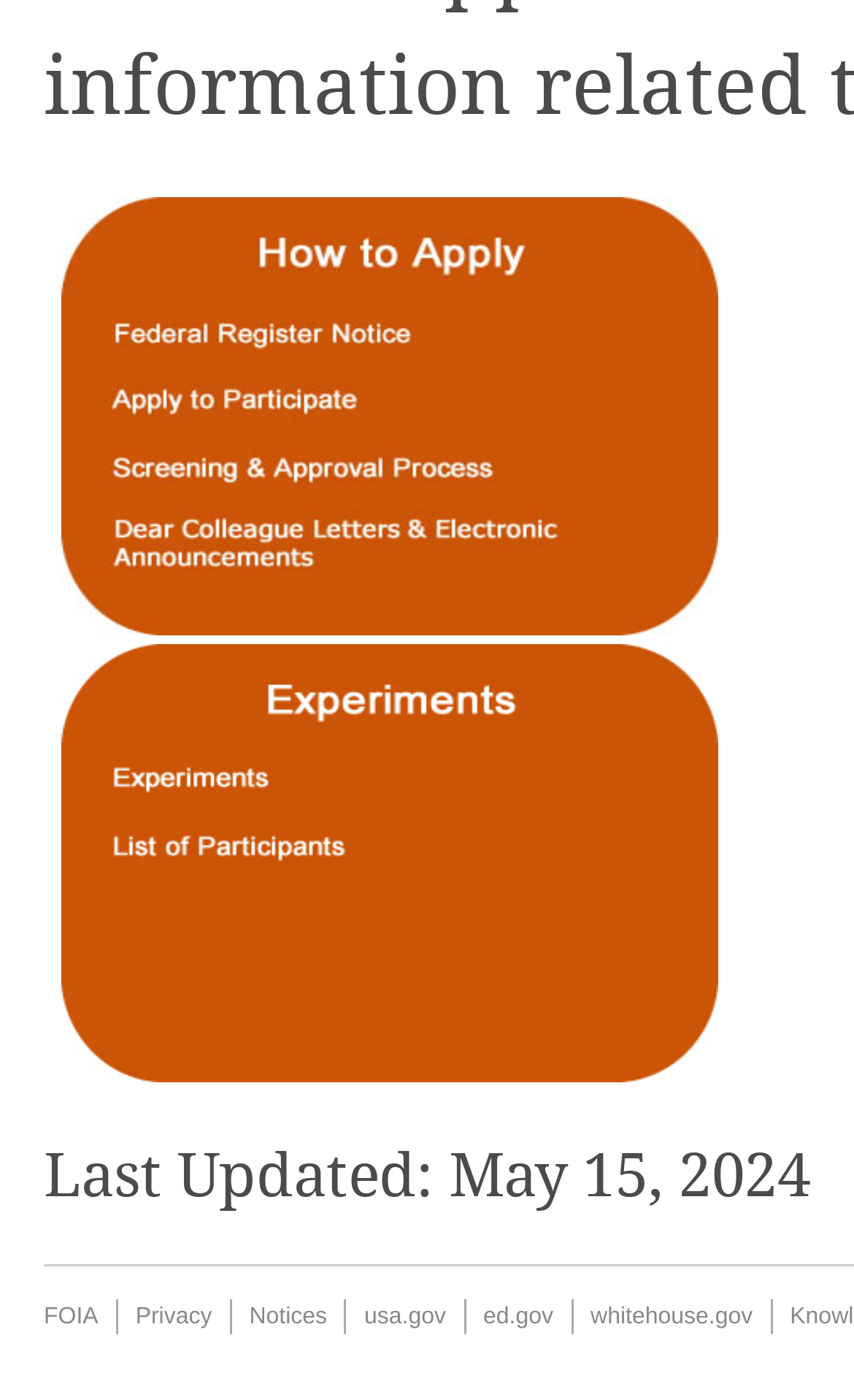Answer the question below with a single word or a brief phrase: 
What is the date of the last update?

May 15, 2024